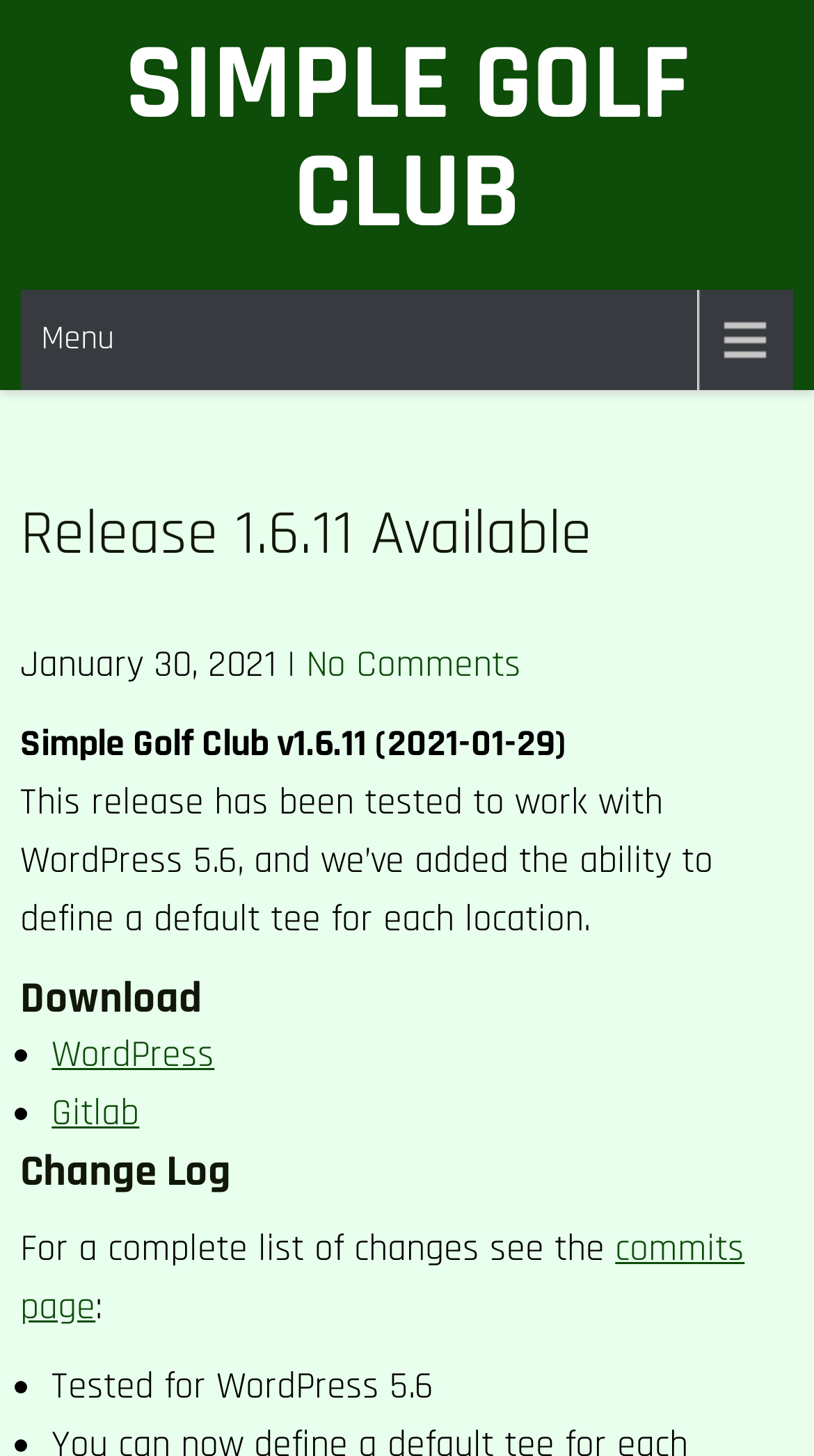Determine the bounding box coordinates of the UI element described by: "commits page".

[0.025, 0.841, 0.915, 0.914]